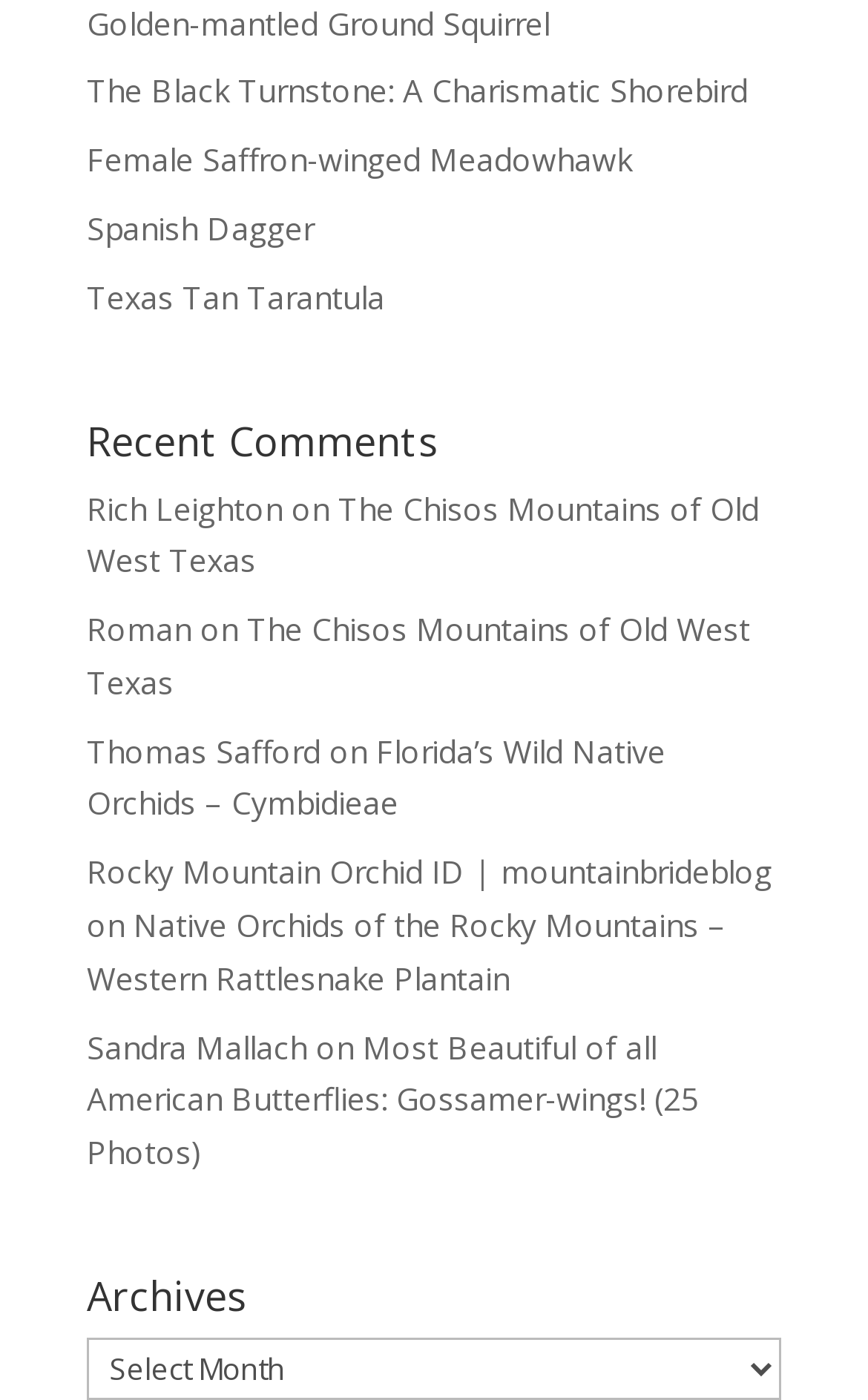Provide a one-word or short-phrase response to the question:
What is the heading above the links?

Recent Comments